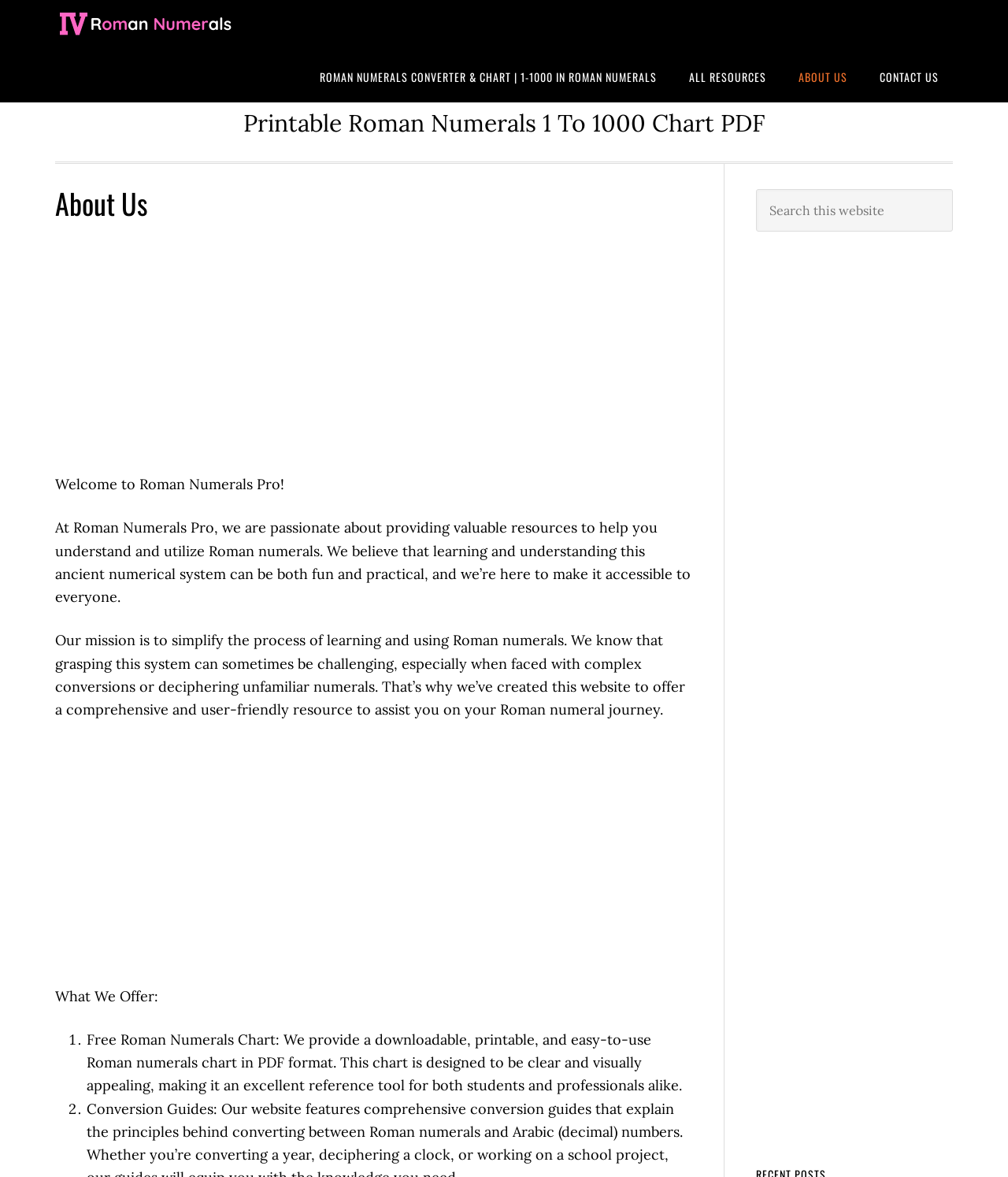How many resources are listed under 'What We Offer'?
Using the image as a reference, answer the question with a short word or phrase.

Two